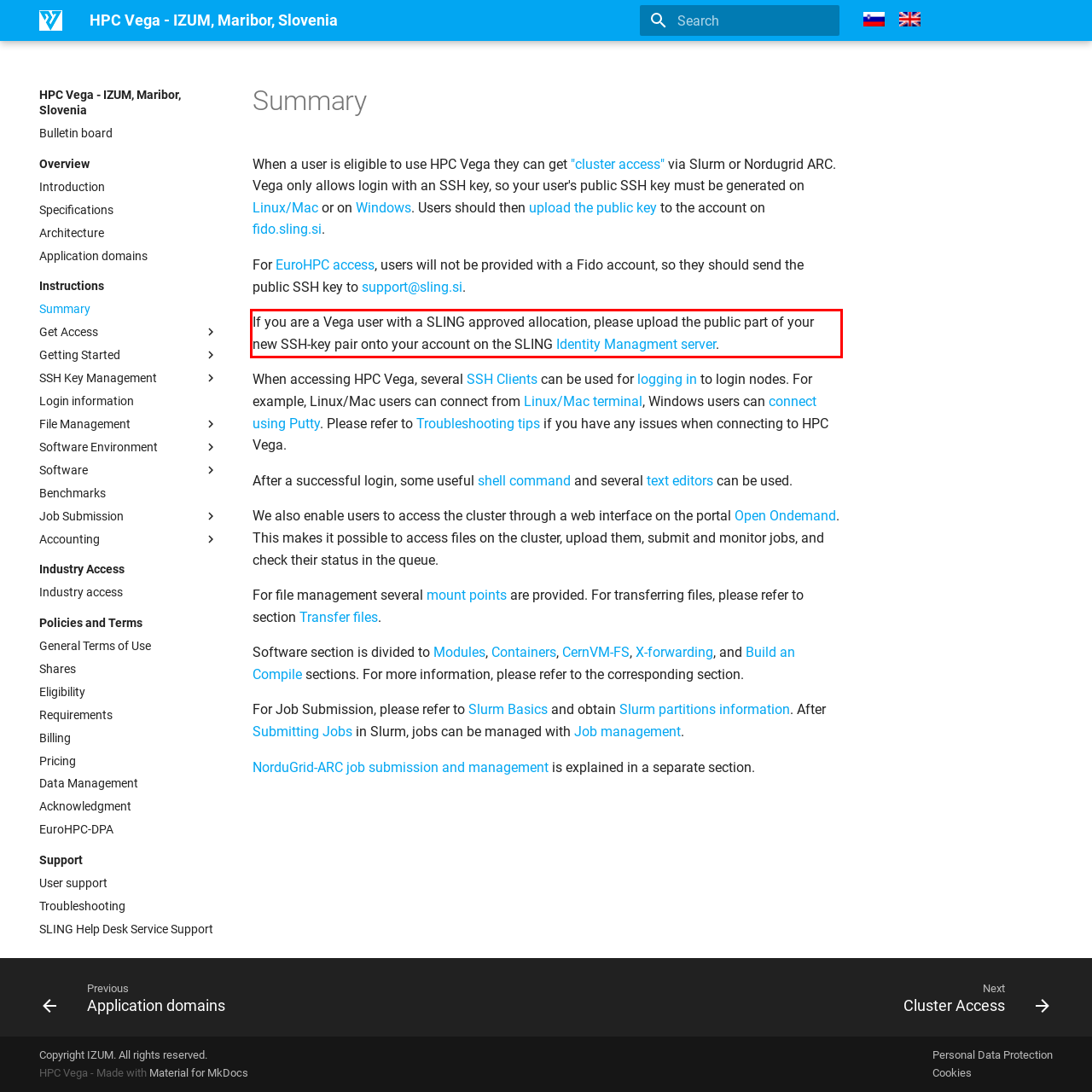Look at the provided screenshot of the webpage and perform OCR on the text within the red bounding box.

If you are a Vega user with a SLING approved allocation, please upload the public part of your new SSH-key pair onto your account on the SLING Identity Managment server.